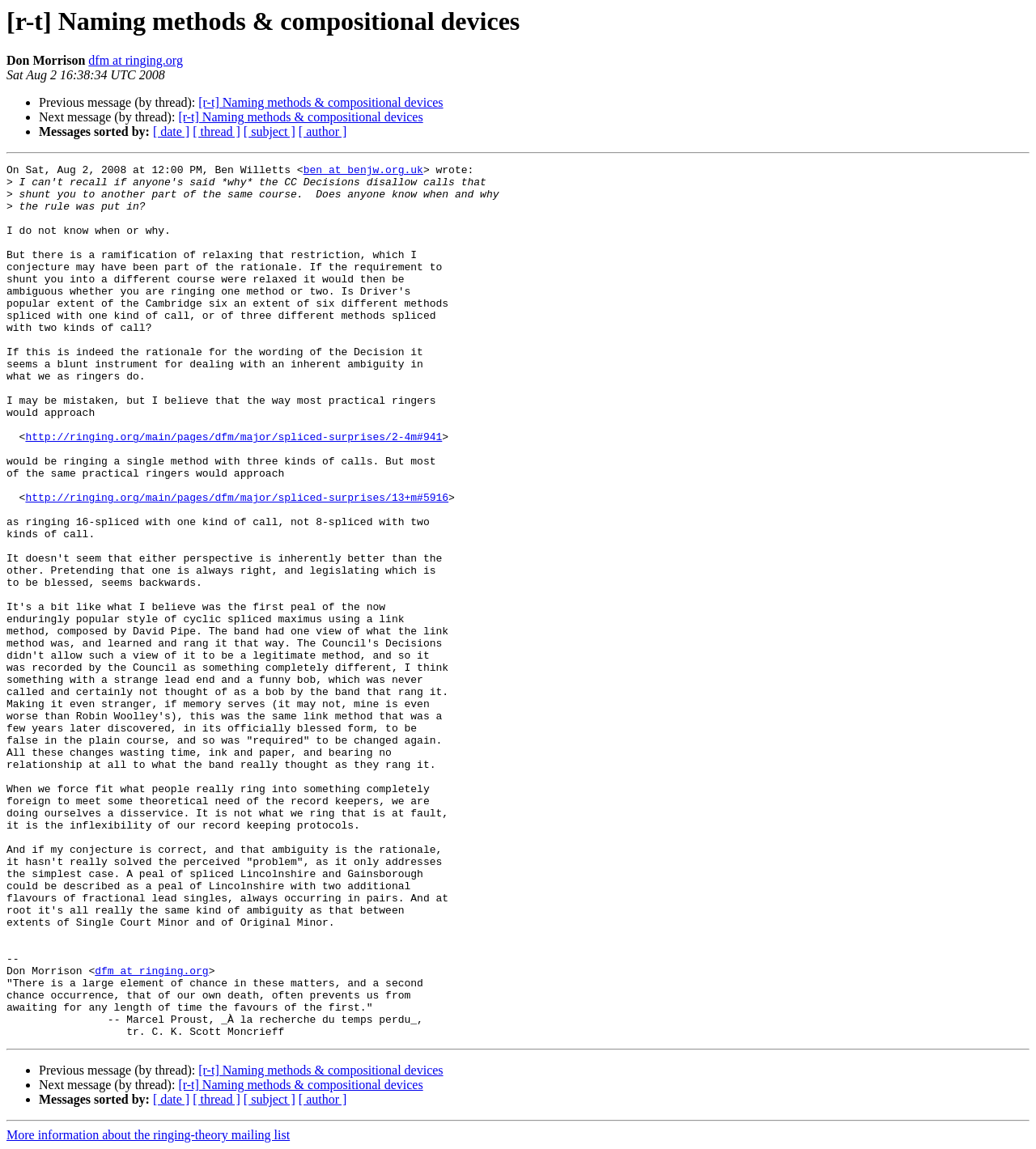Please specify the bounding box coordinates for the clickable region that will help you carry out the instruction: "Visit the homepage of Don Morrison".

[0.085, 0.047, 0.176, 0.059]